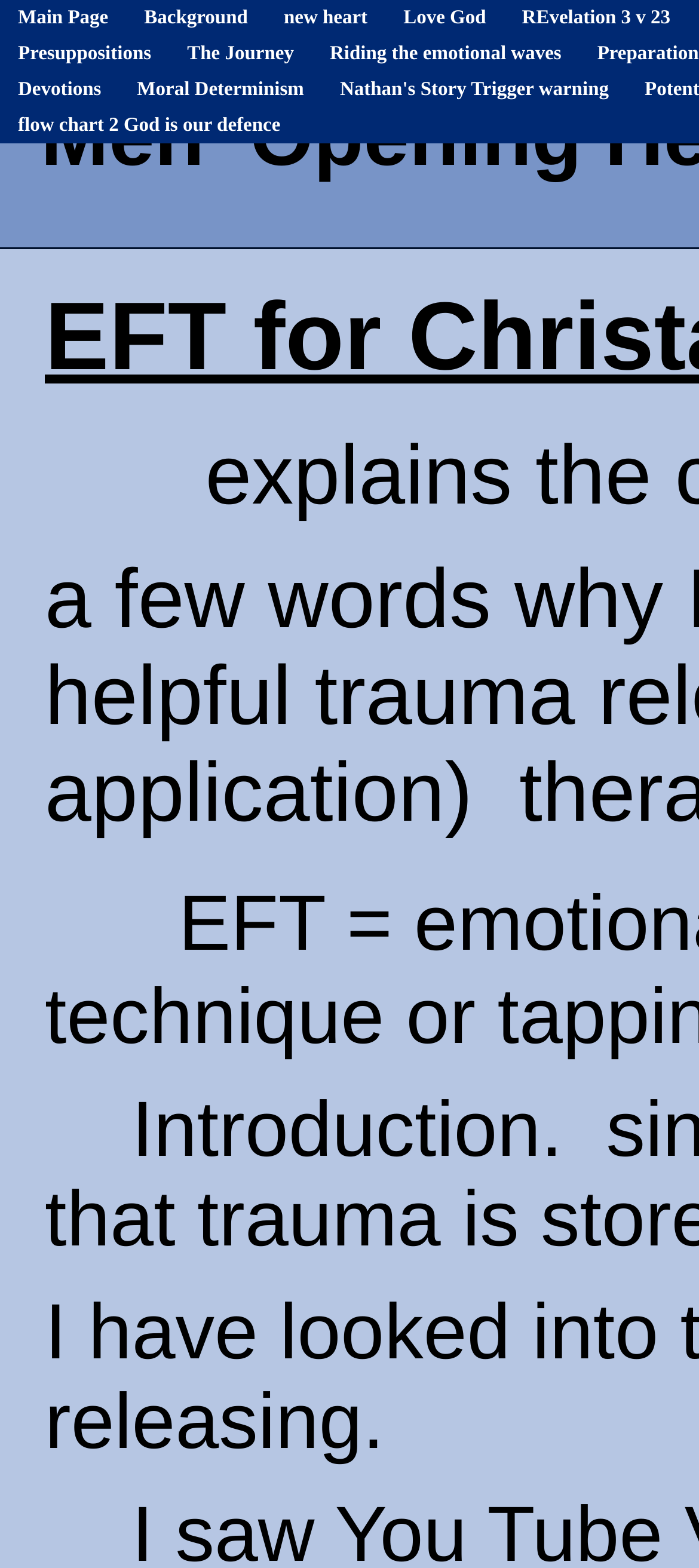Identify and provide the main heading of the webpage.

 Men  Opening Hearts to Jesus